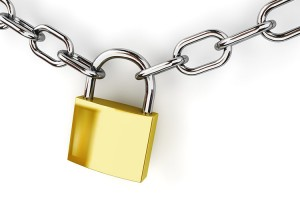Generate a comprehensive caption that describes the image.

The image features a shiny golden padlock secured with a chain, symbolizing security and protection. This visual representation aligns well with themes of safety and resilience, which are essential in a professional context such as LinkedIn. The presence of the padlock emphasizes the importance of safeguarding business information and relationships in a digital environment. As individuals and companies navigate the complexities of networking and engaging through platforms like LinkedIn, this imagery reflects the need for a trustworthy and secure approach to business interactions and data management.